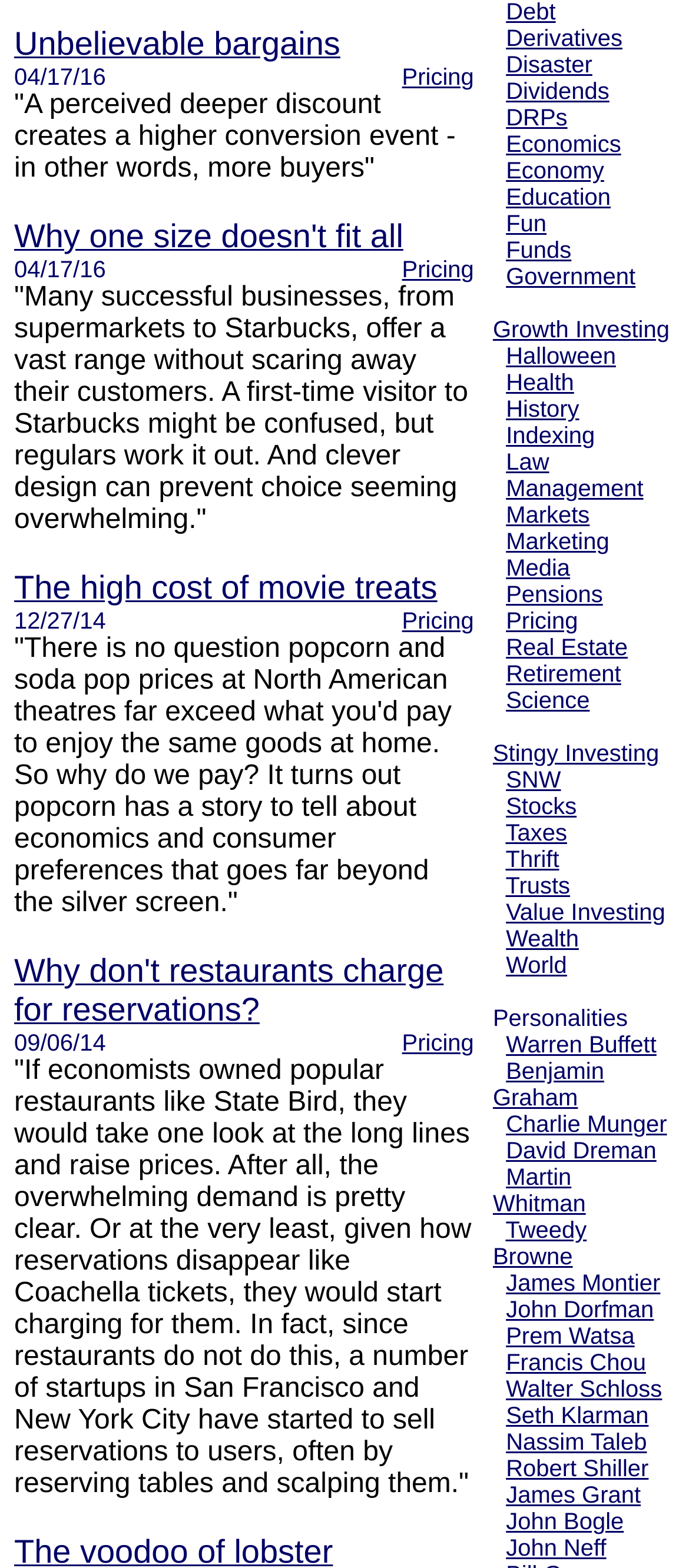Locate the UI element that matches the description Robert Shiller in the webpage screenshot. Return the bounding box coordinates in the format (top-left x, top-left y, bottom-right x, bottom-right y), with values ranging from 0 to 1.

[0.734, 0.928, 0.941, 0.945]